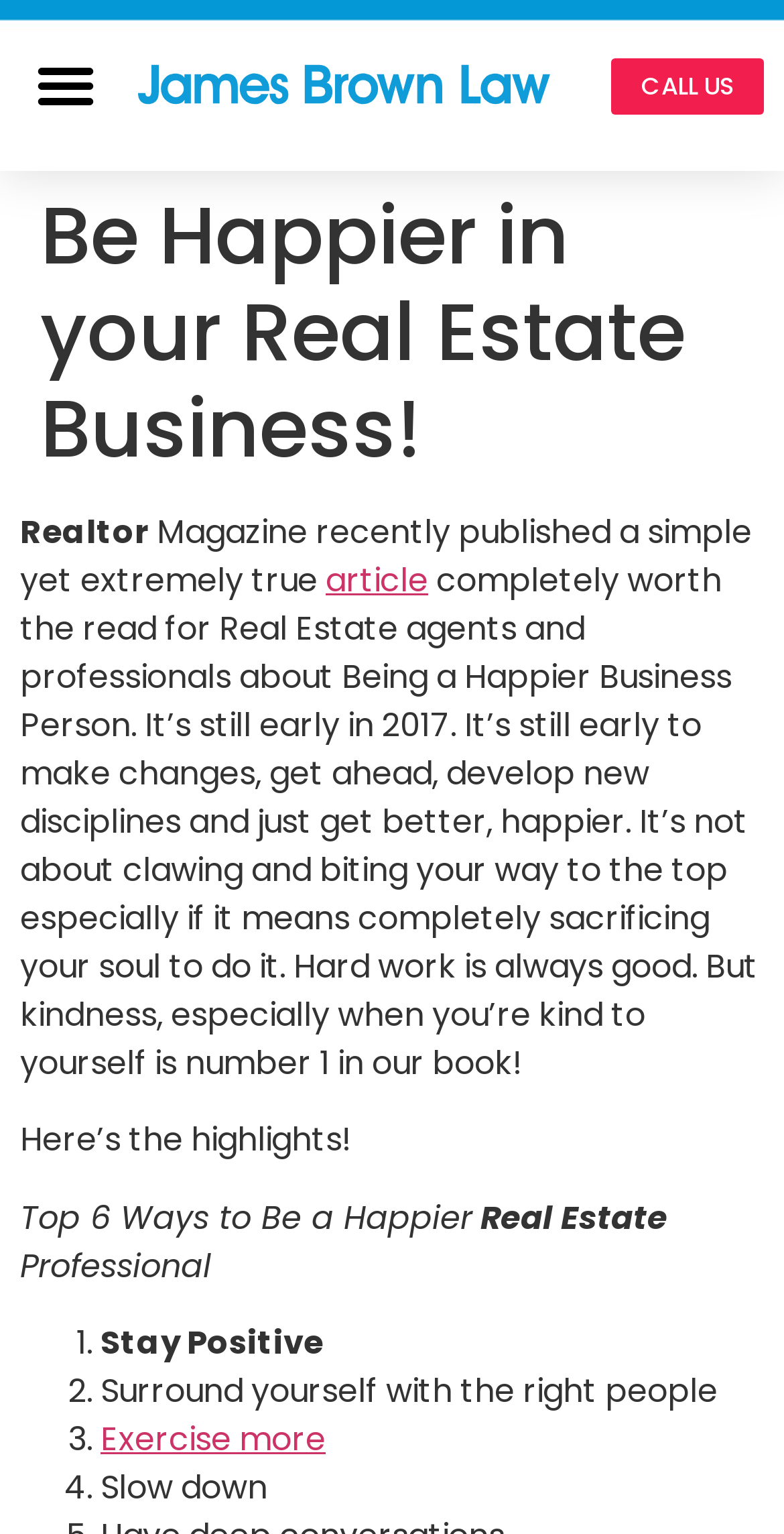Refer to the image and provide a thorough answer to this question:
What is the first way to be a happier professional?

I found this answer by examining the list markers and static text elements on the webpage. The first list marker '1.' is followed by the static text 'Stay Positive', which suggests that it is the first way to be a happier professional.